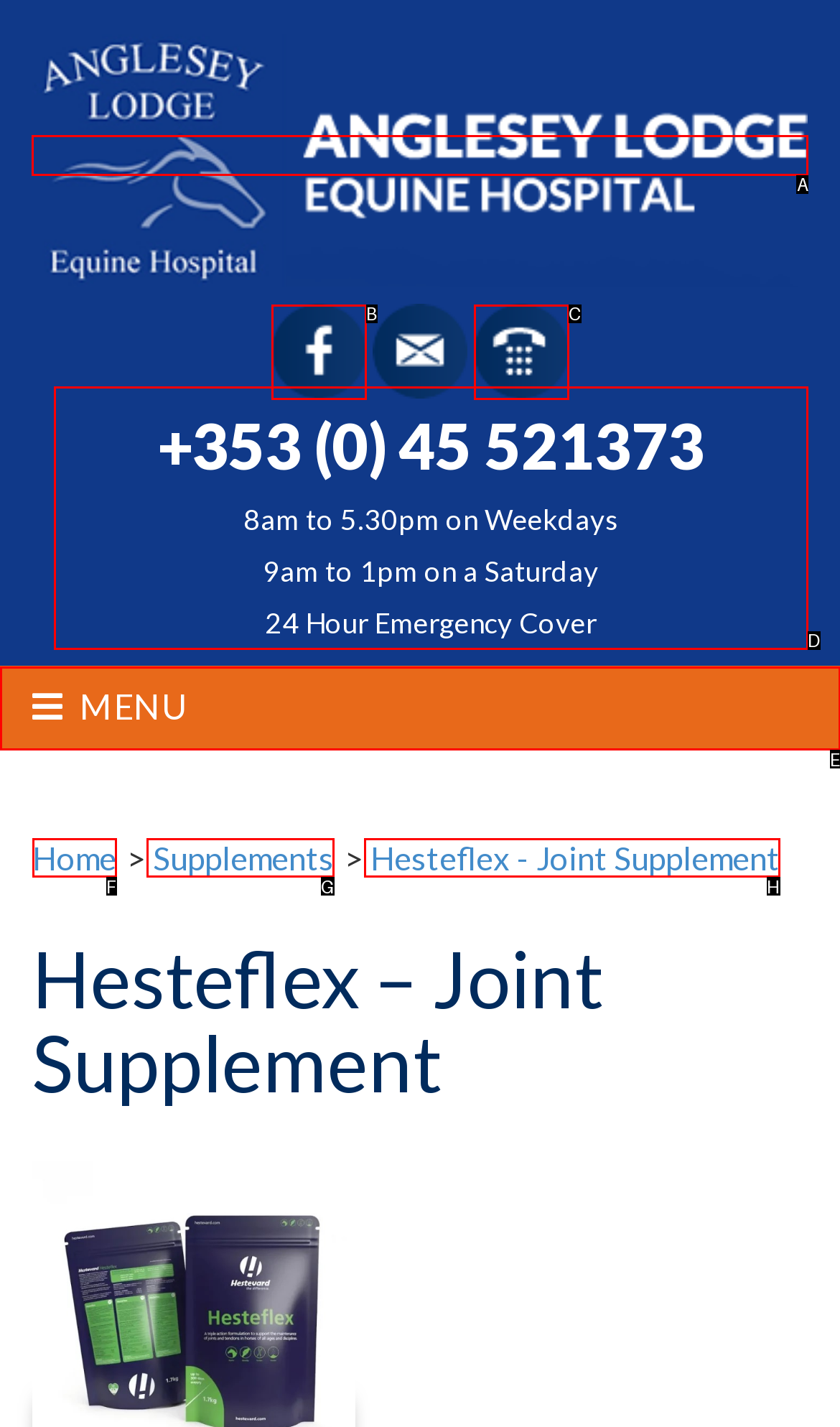To achieve the task: Visit Anglesey Lodge Equine Hospital website, indicate the letter of the correct choice from the provided options.

A